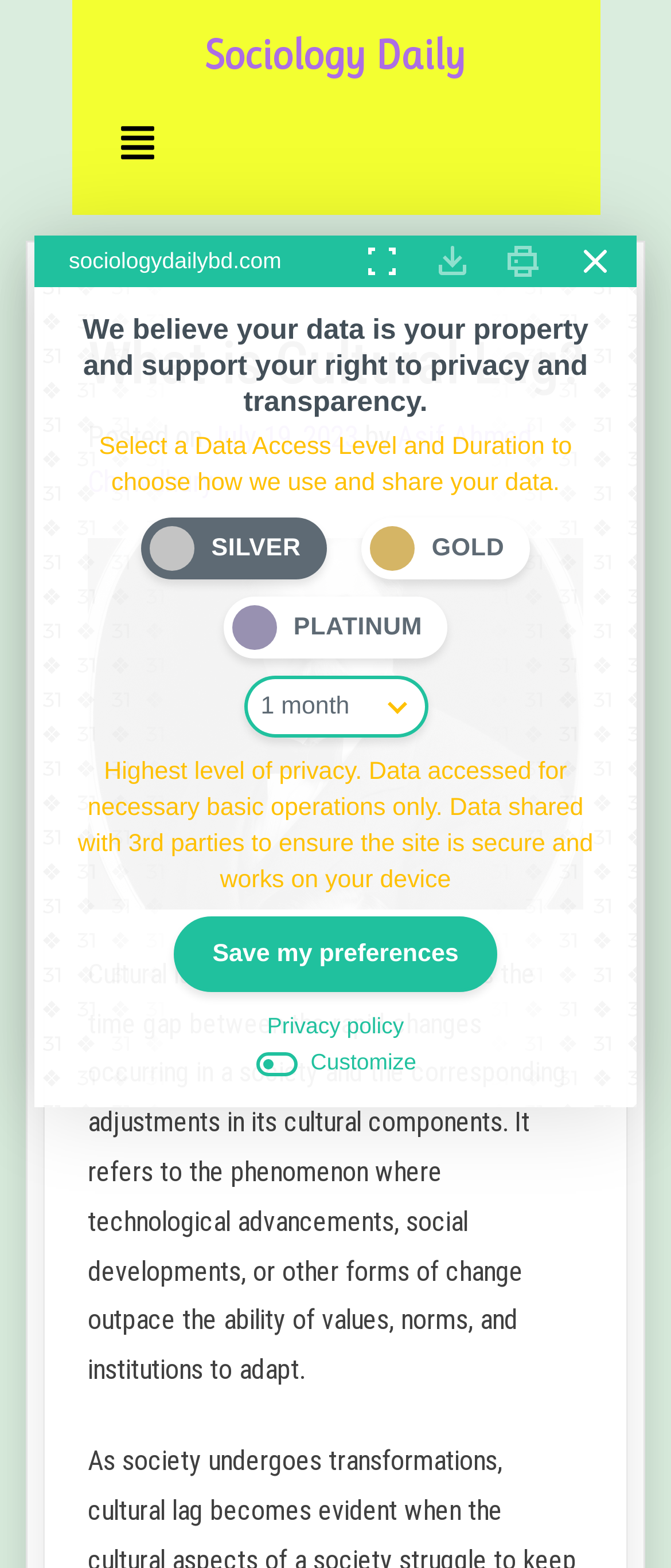Determine the bounding box coordinates for the clickable element required to fulfill the instruction: "Read the article title". Provide the coordinates as four float numbers between 0 and 1, i.e., [left, top, right, bottom].

[0.131, 0.204, 0.869, 0.26]